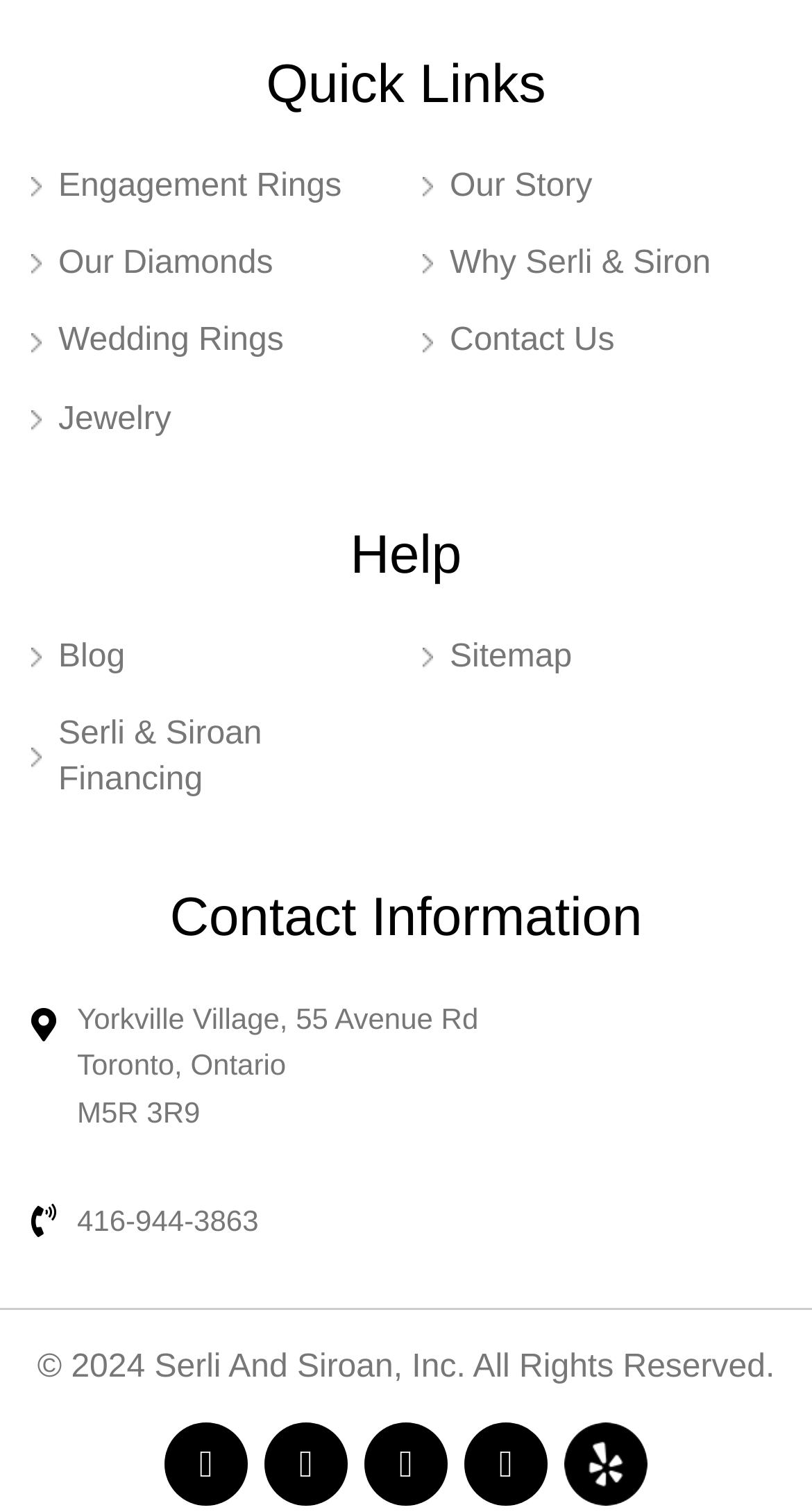Could you find the bounding box coordinates of the clickable area to complete this instruction: "Click on Engagement Rings"?

[0.038, 0.108, 0.426, 0.139]